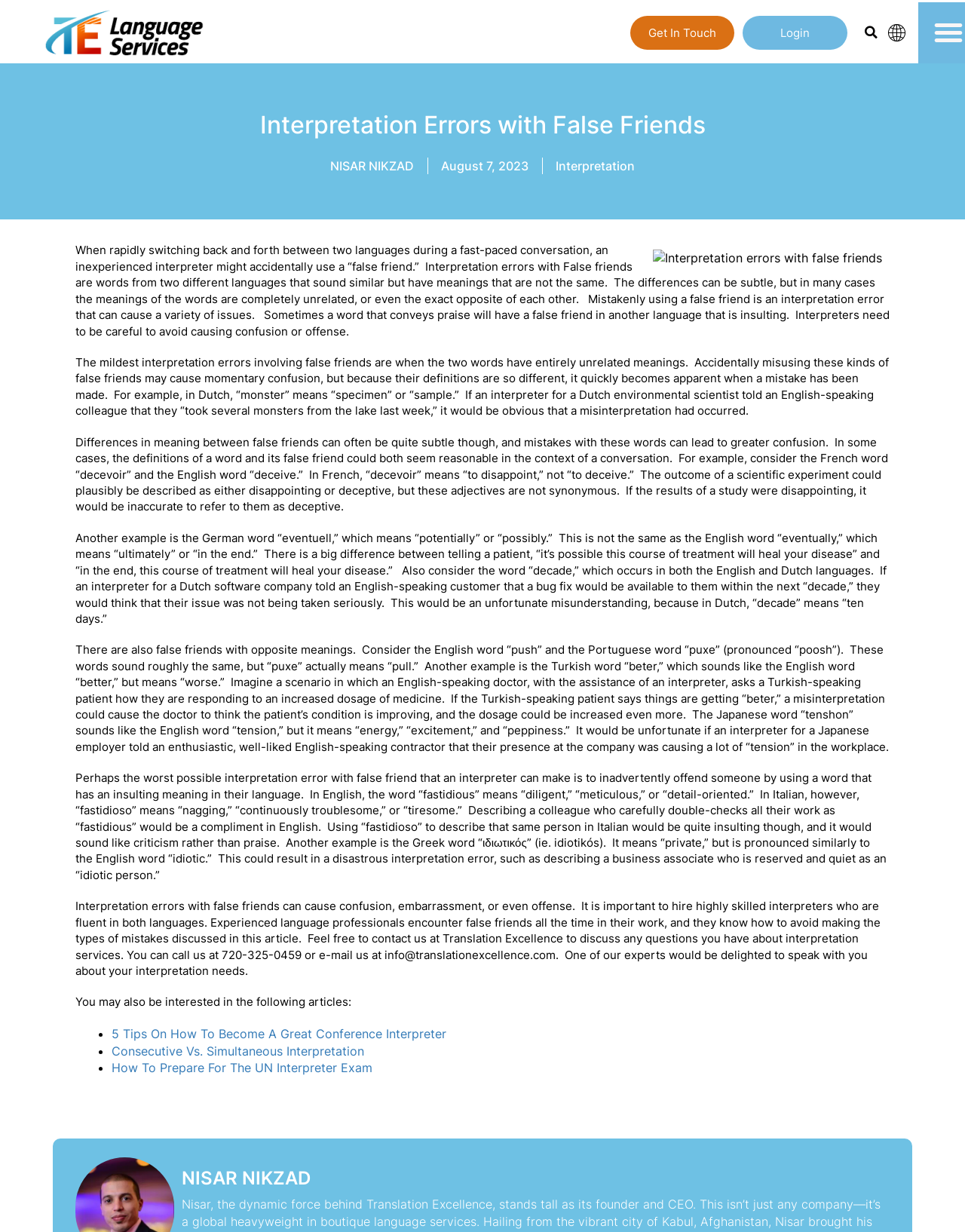Reply to the question below using a single word or brief phrase:
What is the logo of Translation Excellence?

Translation Excellence logo